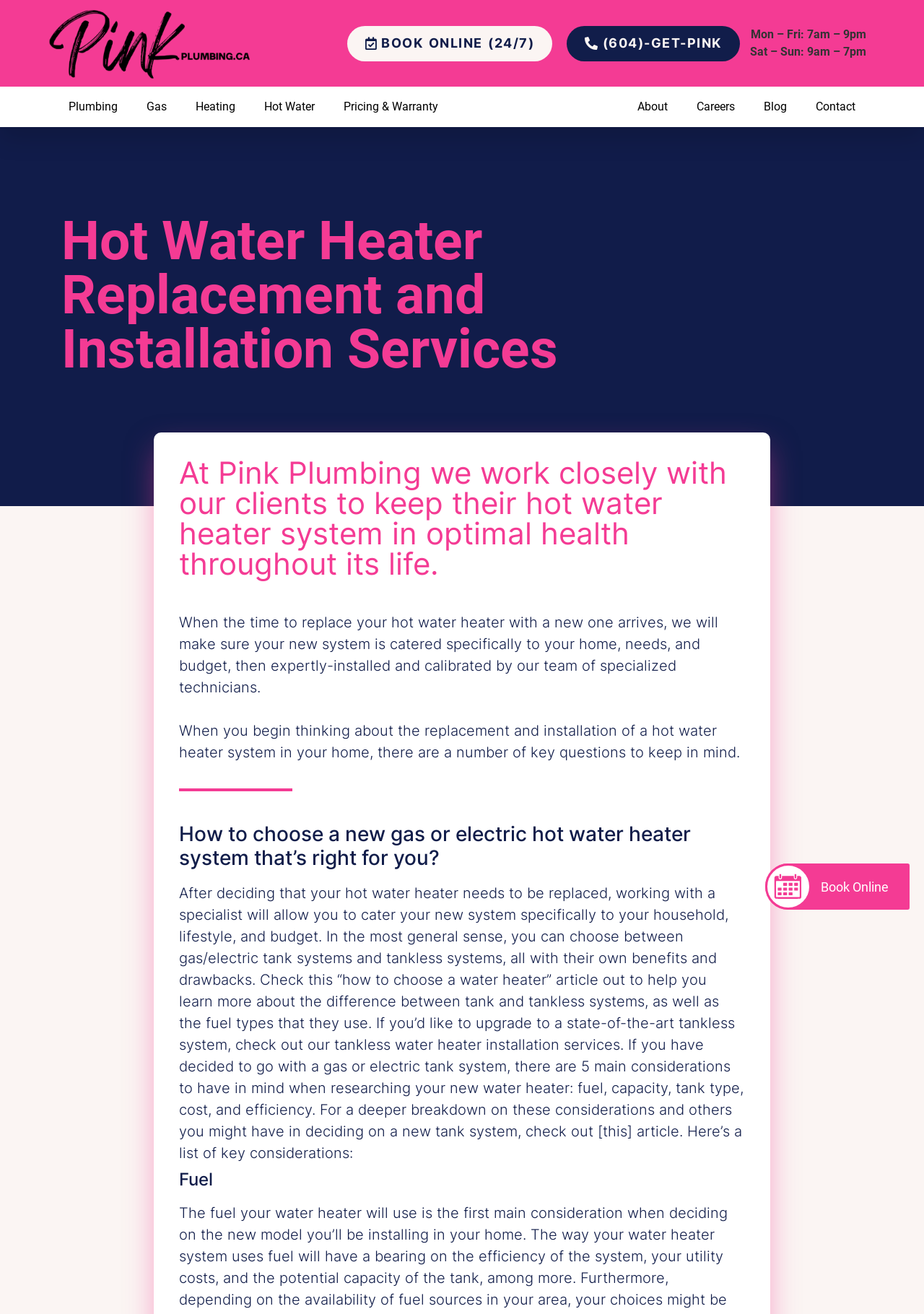Pinpoint the bounding box coordinates of the element you need to click to execute the following instruction: "Call the phone number". The bounding box should be represented by four float numbers between 0 and 1, in the format [left, top, right, bottom].

[0.613, 0.02, 0.8, 0.046]